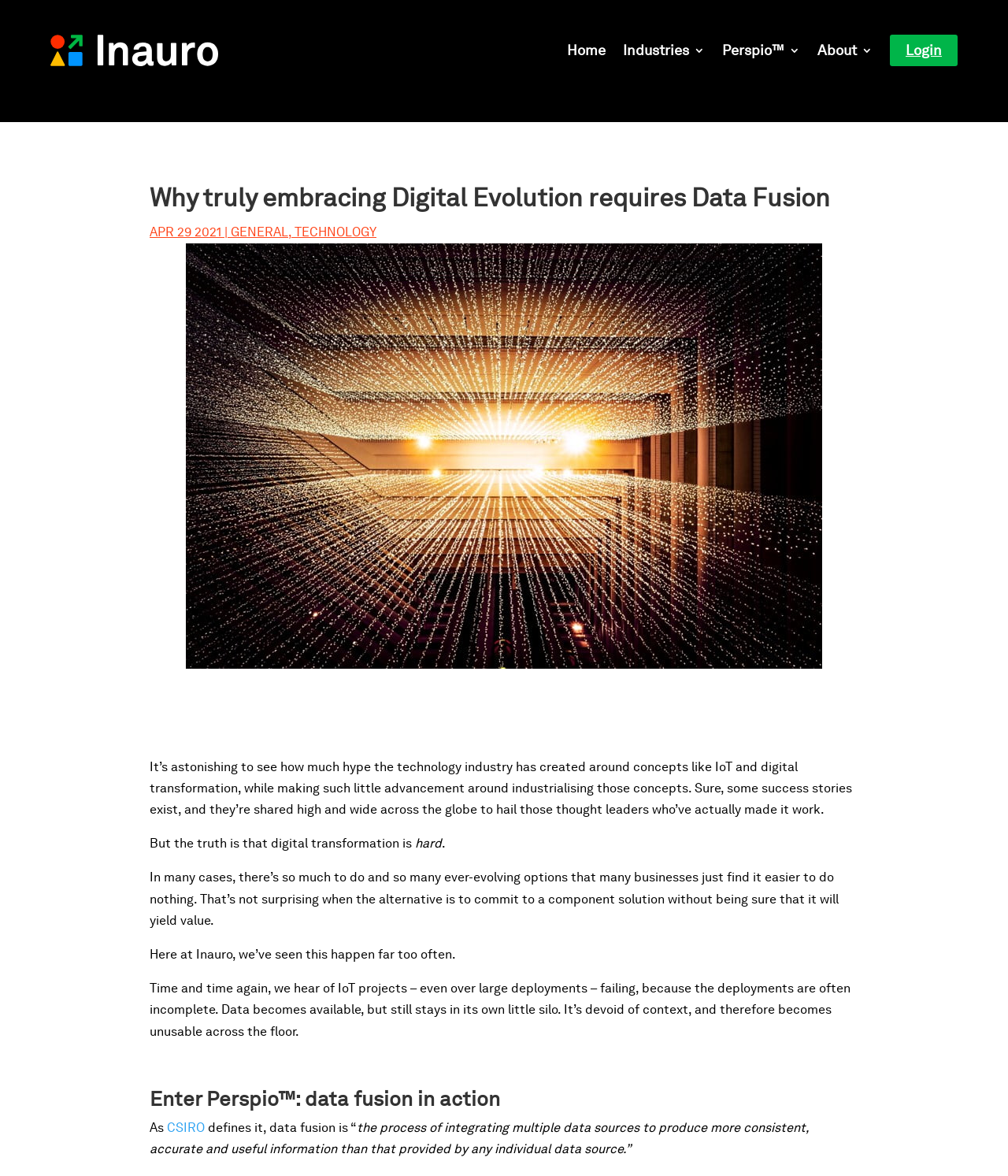Offer an in-depth caption of the entire webpage.

The webpage is about the importance of Data Fusion in Digital Evolution. At the top, there are six links: an empty link, Home, Industries, Perspio, About, and Login, aligned horizontally across the page. Below these links, there is a heading that reads "Why truly embracing Digital Evolution requires Data Fusion". 

To the right of the heading, there is a date "APR 29 2021" followed by a category label "GENERAL, TECHNOLOGY". Below this, there is a large image related to Digital Evolution and Data Fusion, taking up most of the width of the page.

The main content of the page is a series of paragraphs discussing the challenges of digital transformation and the importance of Data Fusion. The text is divided into several sections, with a heading "Enter Perspio: data fusion in action" separating the two main sections. The text describes the difficulties of industrializing digital concepts, the importance of integrating data sources, and how Data Fusion can provide more consistent and accurate information.

Throughout the page, there are no other images besides the main image, and no buttons or forms. The overall focus is on the text, which provides a detailed explanation of the importance of Data Fusion in Digital Evolution.